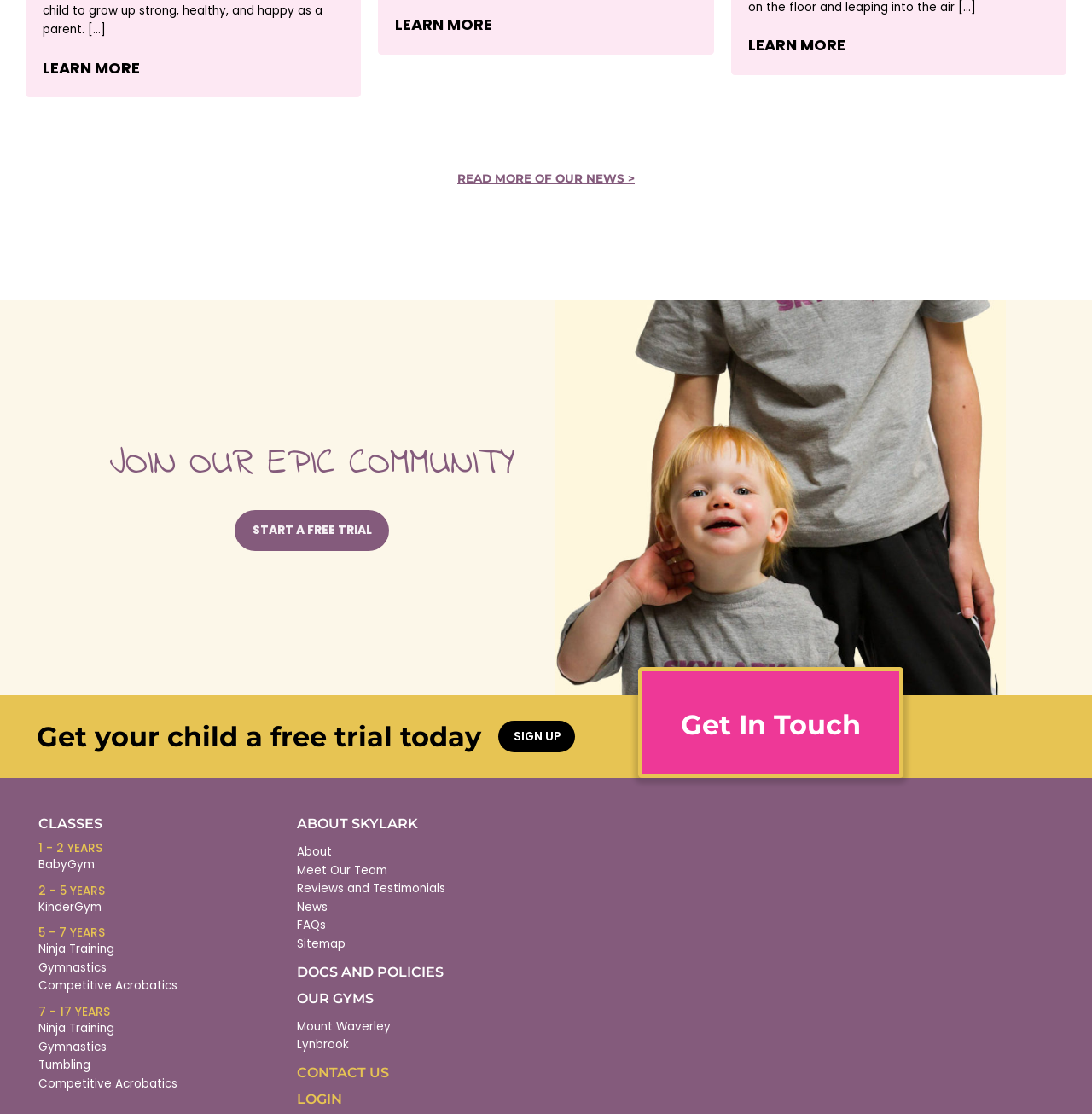Can you show the bounding box coordinates of the region to click on to complete the task described in the instruction: "Learn more about BabyGym"?

[0.035, 0.768, 0.087, 0.784]